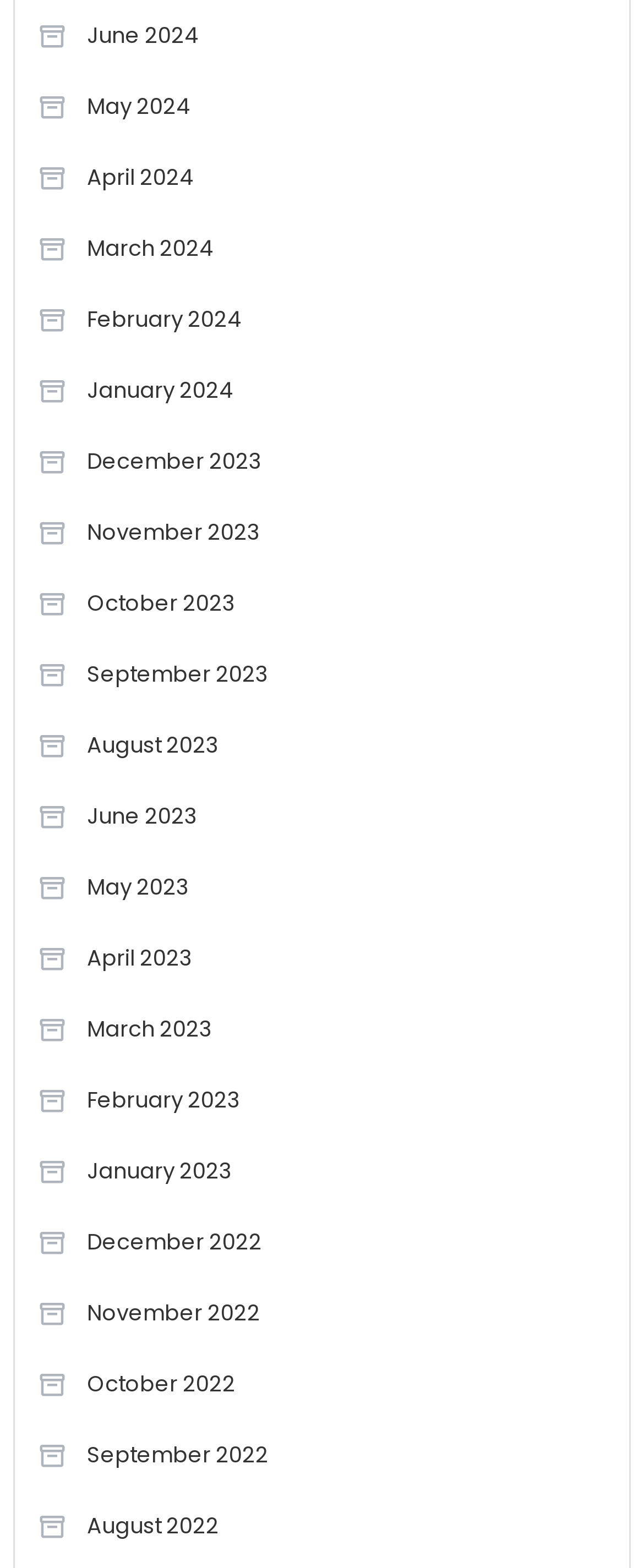How many months are available in 2024?
Utilize the image to construct a detailed and well-explained answer.

I counted the number of links with '2024' in their text and found that there are 6 months available in 2024, which are June, May, April, March, February, and January.